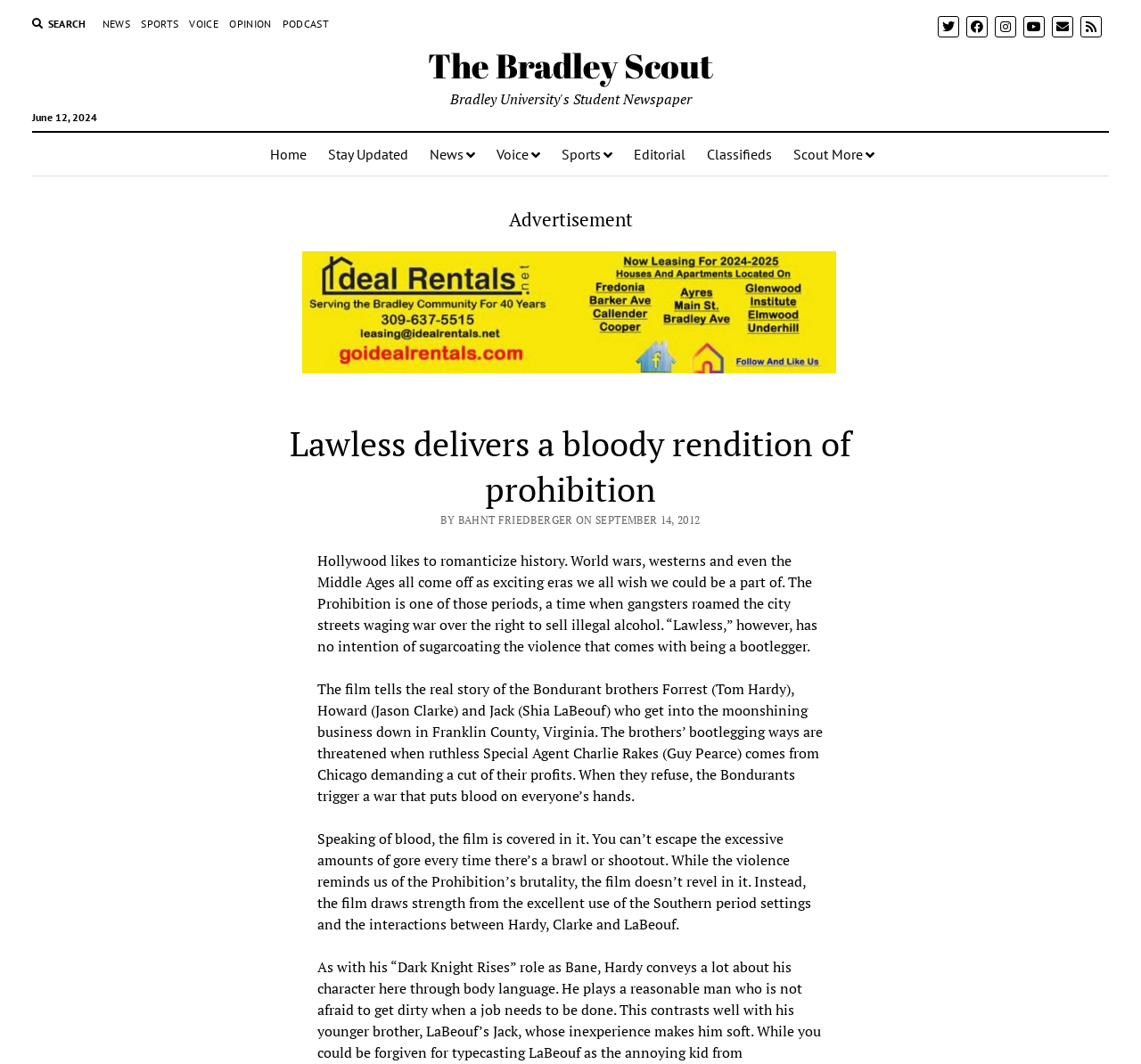Please identify the bounding box coordinates of the clickable region that I should interact with to perform the following instruction: "Follow on Twitter". The coordinates should be expressed as four float numbers between 0 and 1, i.e., [left, top, right, bottom].

[0.822, 0.015, 0.841, 0.035]